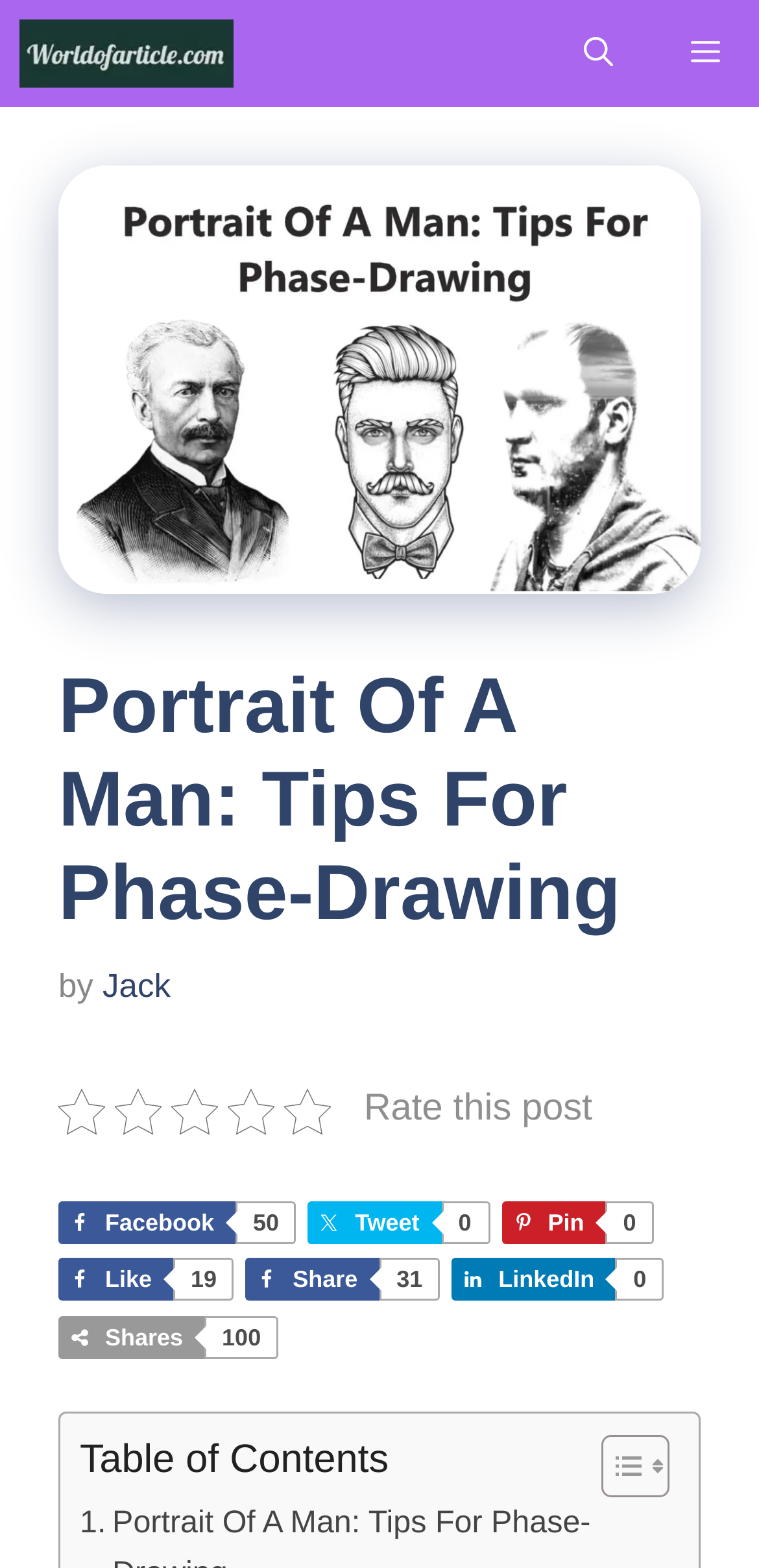Could you locate the bounding box coordinates for the section that should be clicked to accomplish this task: "Open the menu".

[0.859, 0.0, 1.0, 0.068]